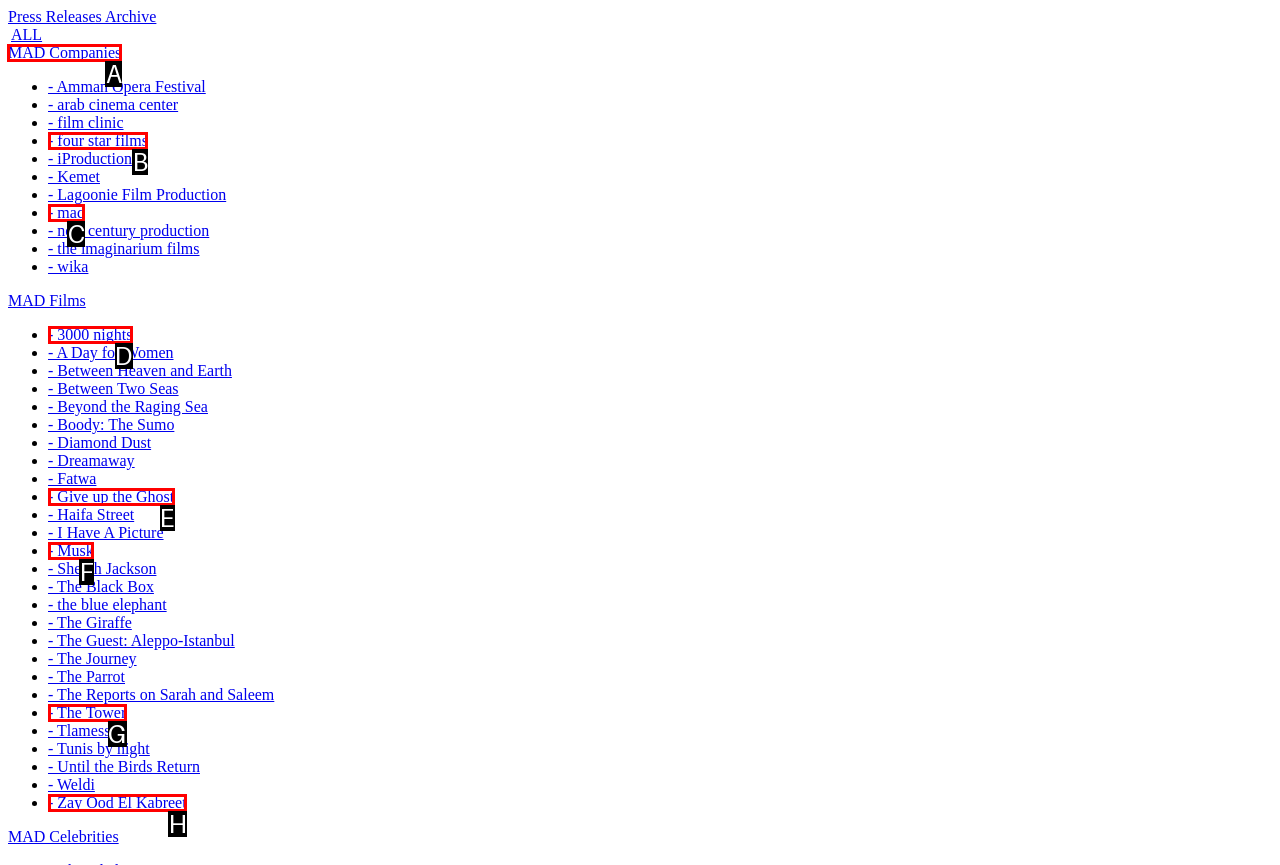Determine which HTML element to click for this task: View MAD Companies Provide the letter of the selected choice.

A